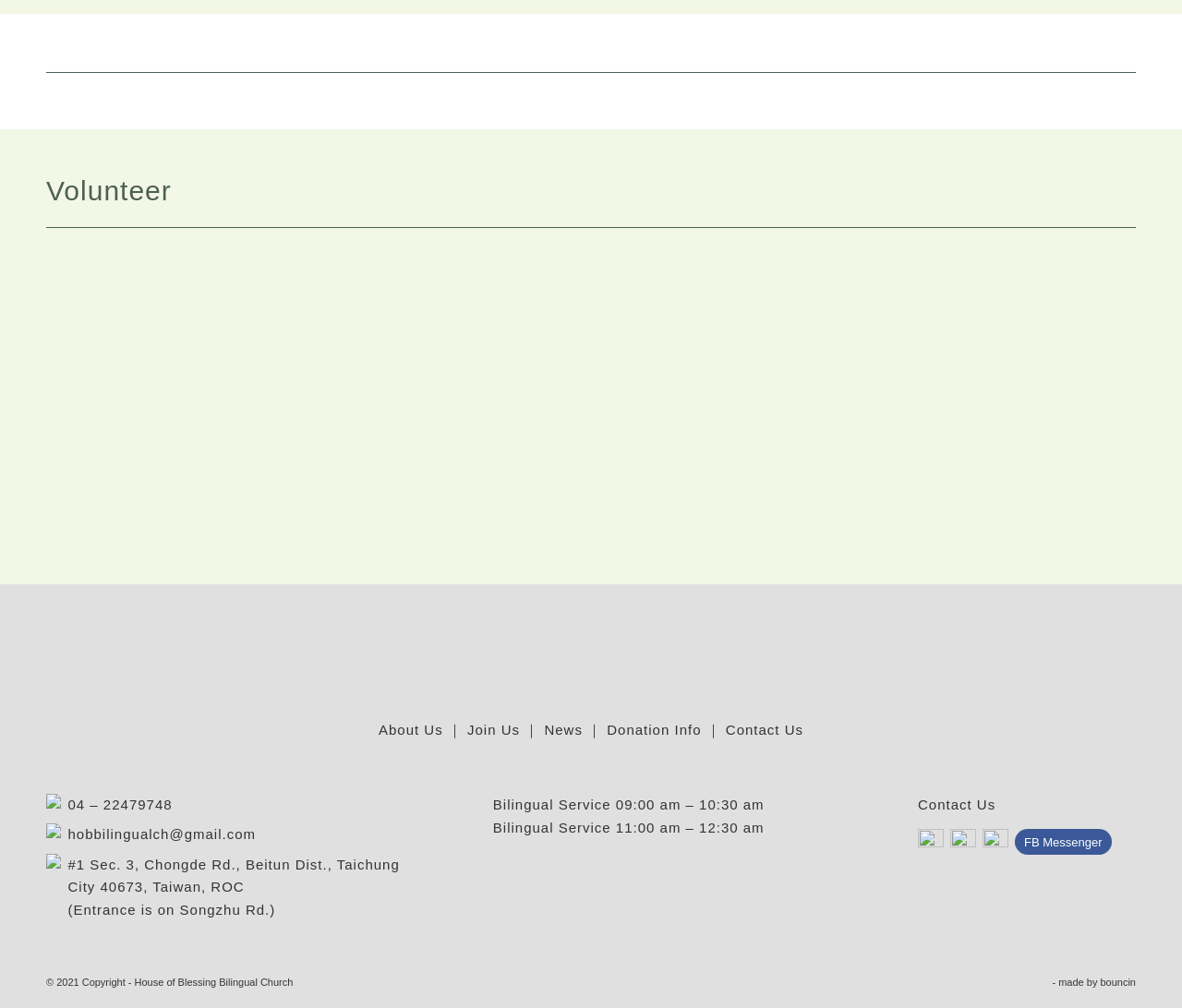Please locate the bounding box coordinates of the element that should be clicked to complete the given instruction: "Click the 'Know more' link".

[0.523, 0.46, 0.632, 0.502]